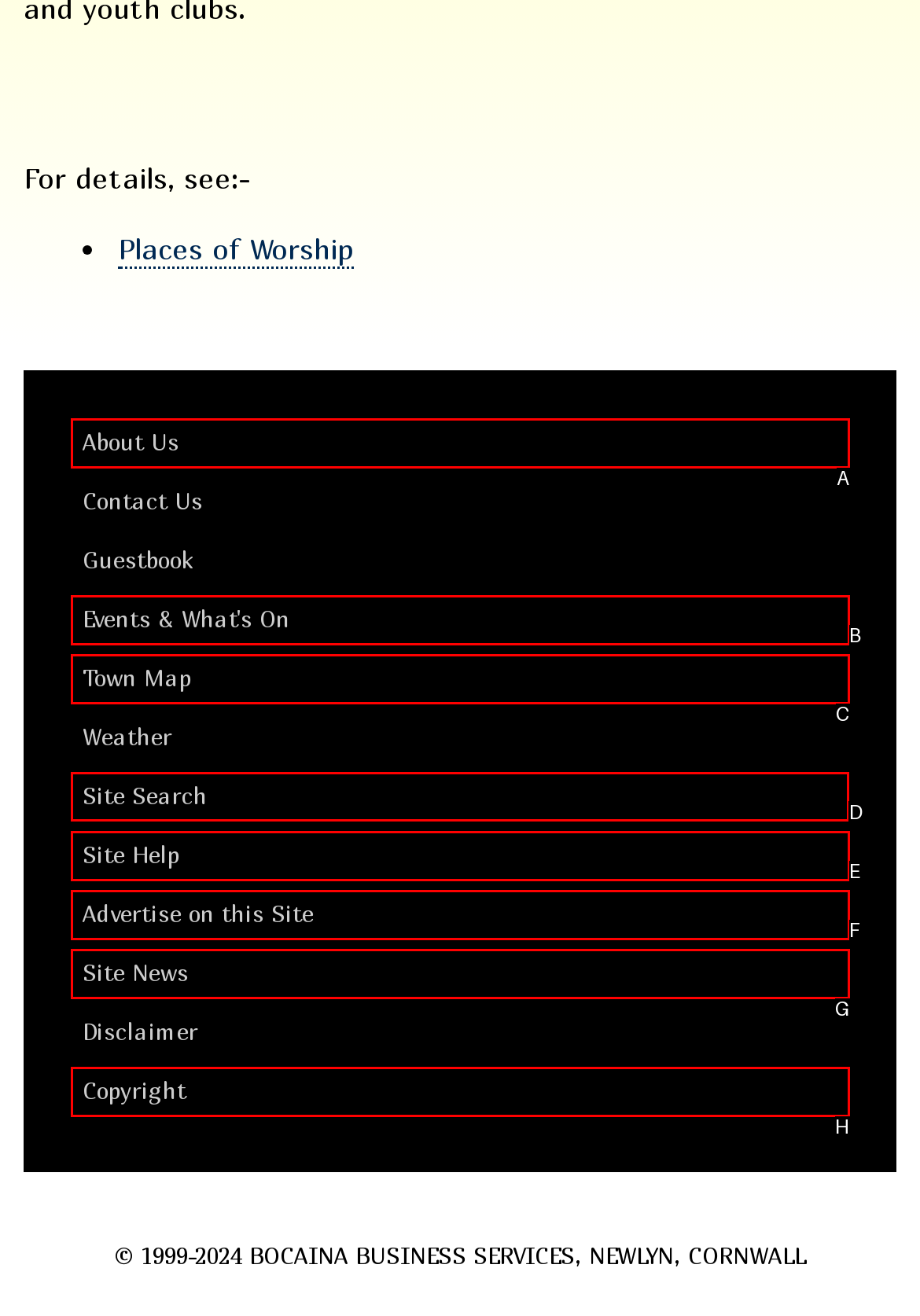Indicate the letter of the UI element that should be clicked to accomplish the task: Search the website. Answer with the letter only.

D